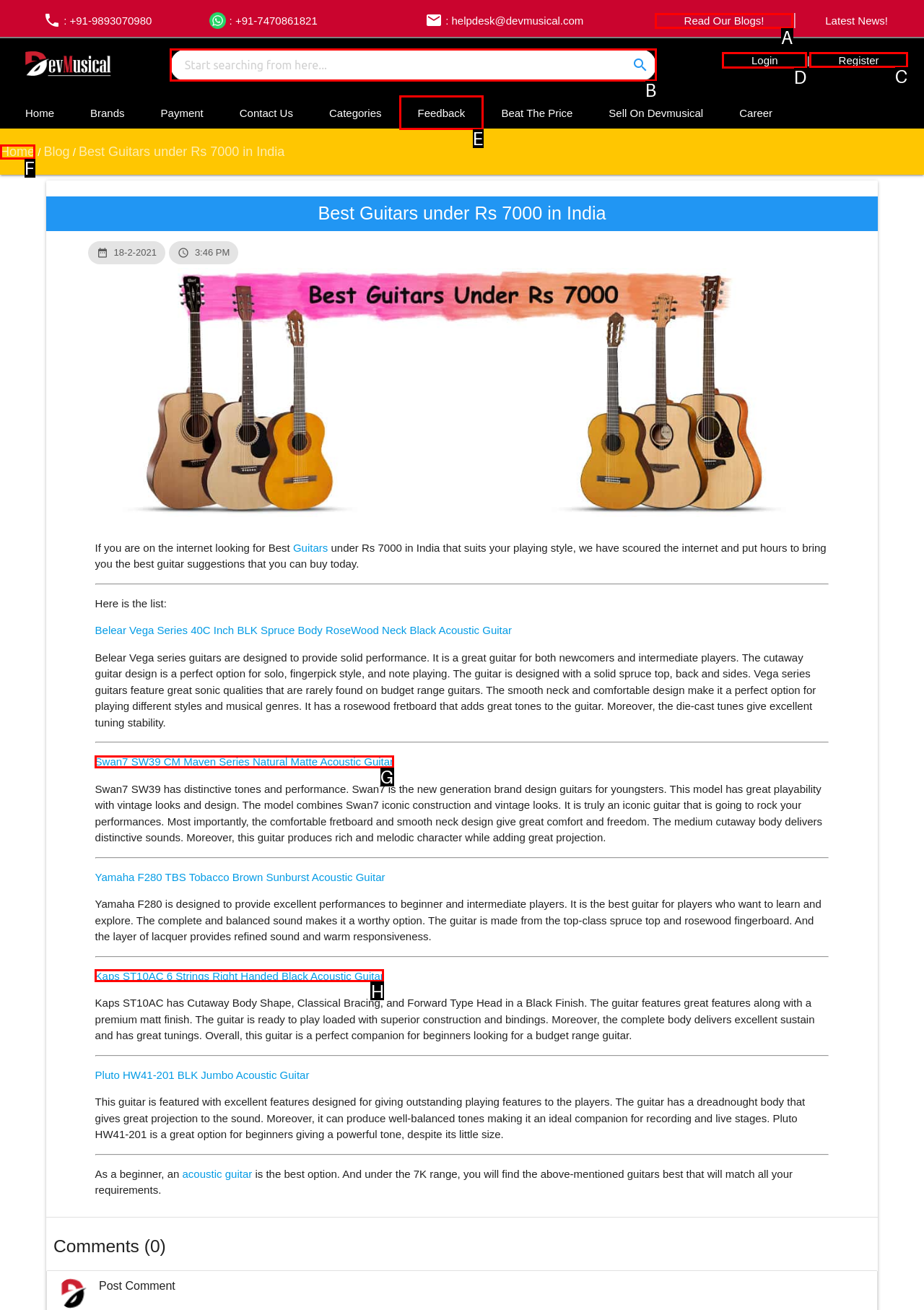Select the letter of the element you need to click to complete this task: Login to your account
Answer using the letter from the specified choices.

D